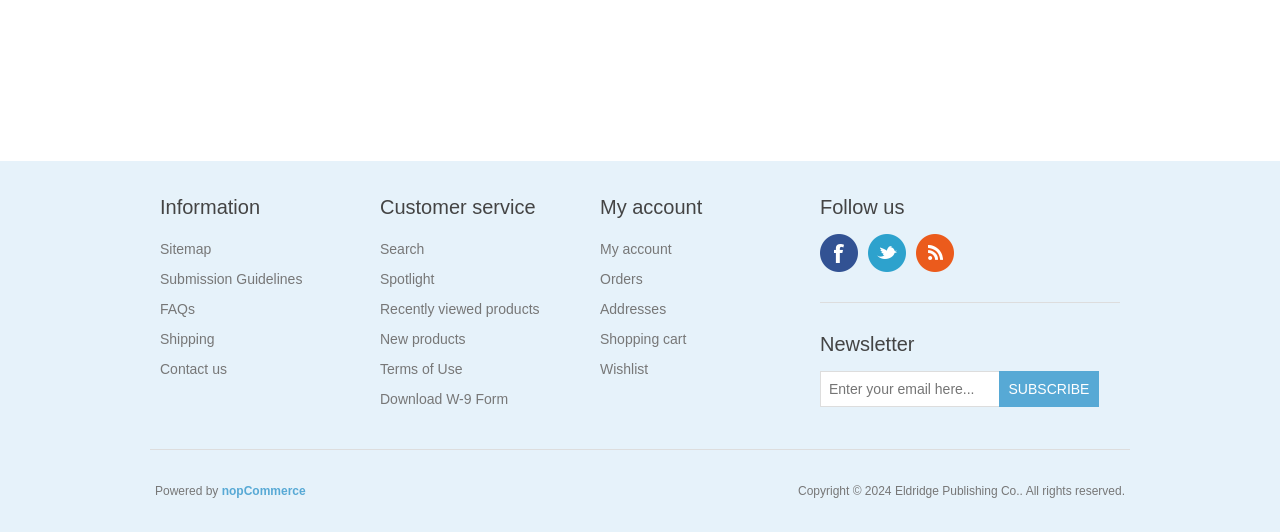Specify the bounding box coordinates of the area to click in order to execute this command: 'Search for products'. The coordinates should consist of four float numbers ranging from 0 to 1, and should be formatted as [left, top, right, bottom].

[0.297, 0.454, 0.332, 0.484]